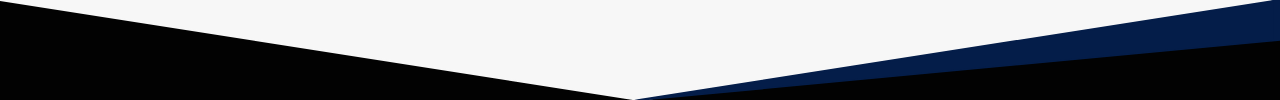Break down the image and describe each part extensively.

The image displays a striking geometric pattern, characterized by a vivid contrast between deep black and rich navy blue tones, seamlessly blending into a crisp white background. This design evokes a sense of sophistication and modernity, suggesting a focus on elegance and simplicity. The visual elements draw the viewer's attention to the interplay of shapes and colors, making it an eye-catching component of the webpage. This aesthetic may reflect the branding of Black Partridge Kennels, which emphasizes quality and dedicated service in raising top-quality dogs.